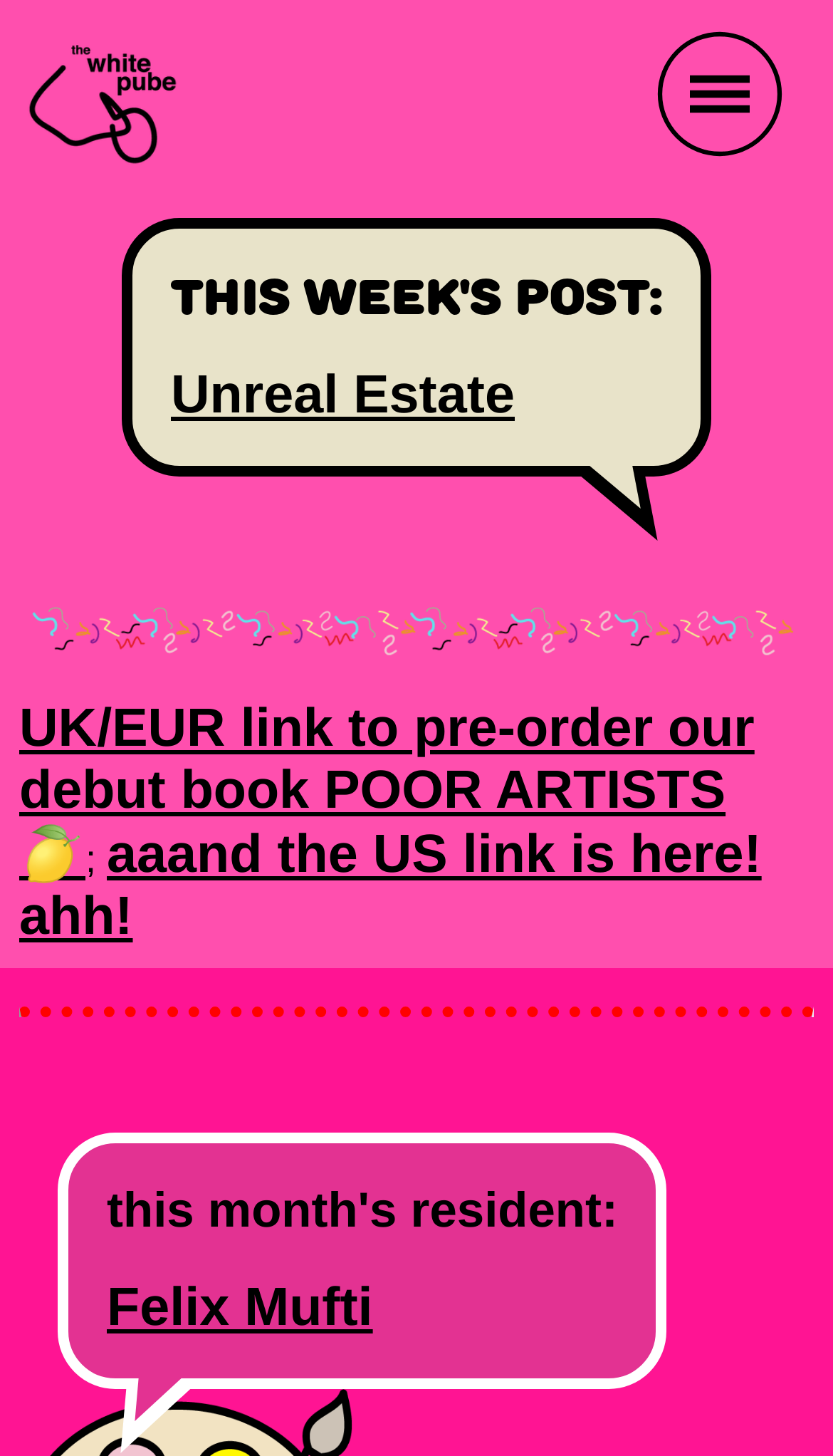Show the bounding box coordinates for the HTML element as described: "Felix Mufti".

[0.128, 0.878, 0.448, 0.919]